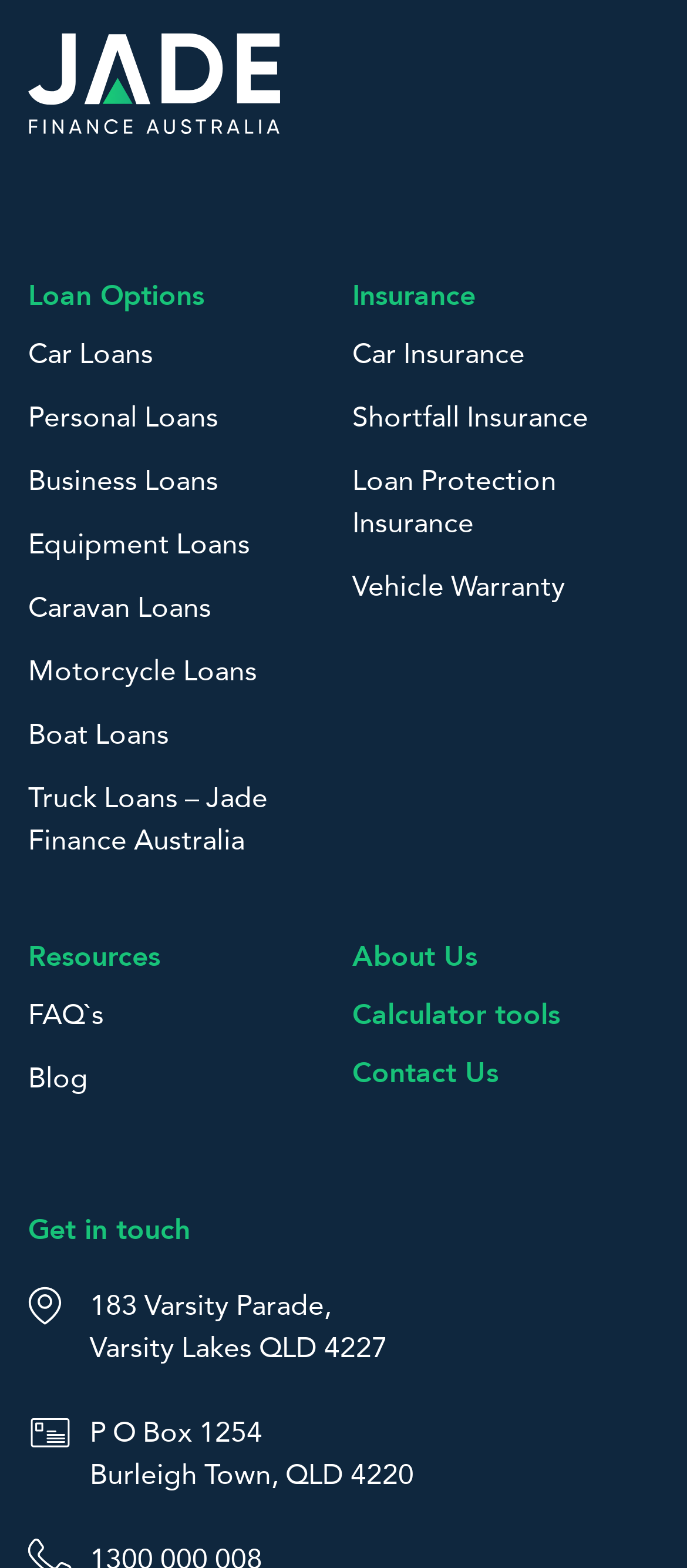Can you pinpoint the bounding box coordinates for the clickable element required for this instruction: "Click on Car Loans"? The coordinates should be four float numbers between 0 and 1, i.e., [left, top, right, bottom].

[0.041, 0.214, 0.223, 0.238]